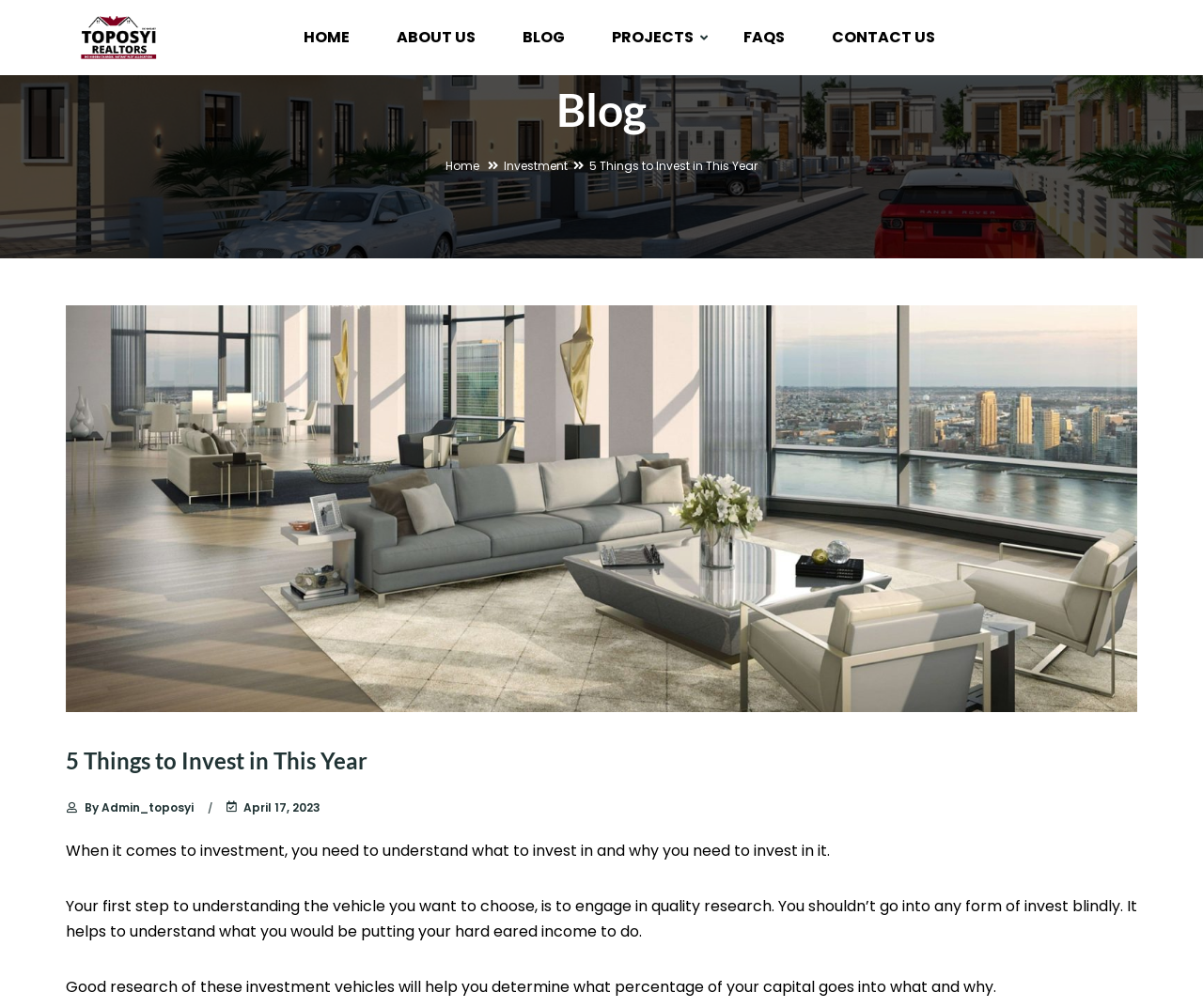How many links are present in the top navigation bar?
Based on the visual details in the image, please answer the question thoroughly.

The top navigation bar contains links to 'HOME', 'ABOUT US', 'BLOG', 'PROJECTS', 'FAQS', and 'CONTACT US', which totals to 6 links.